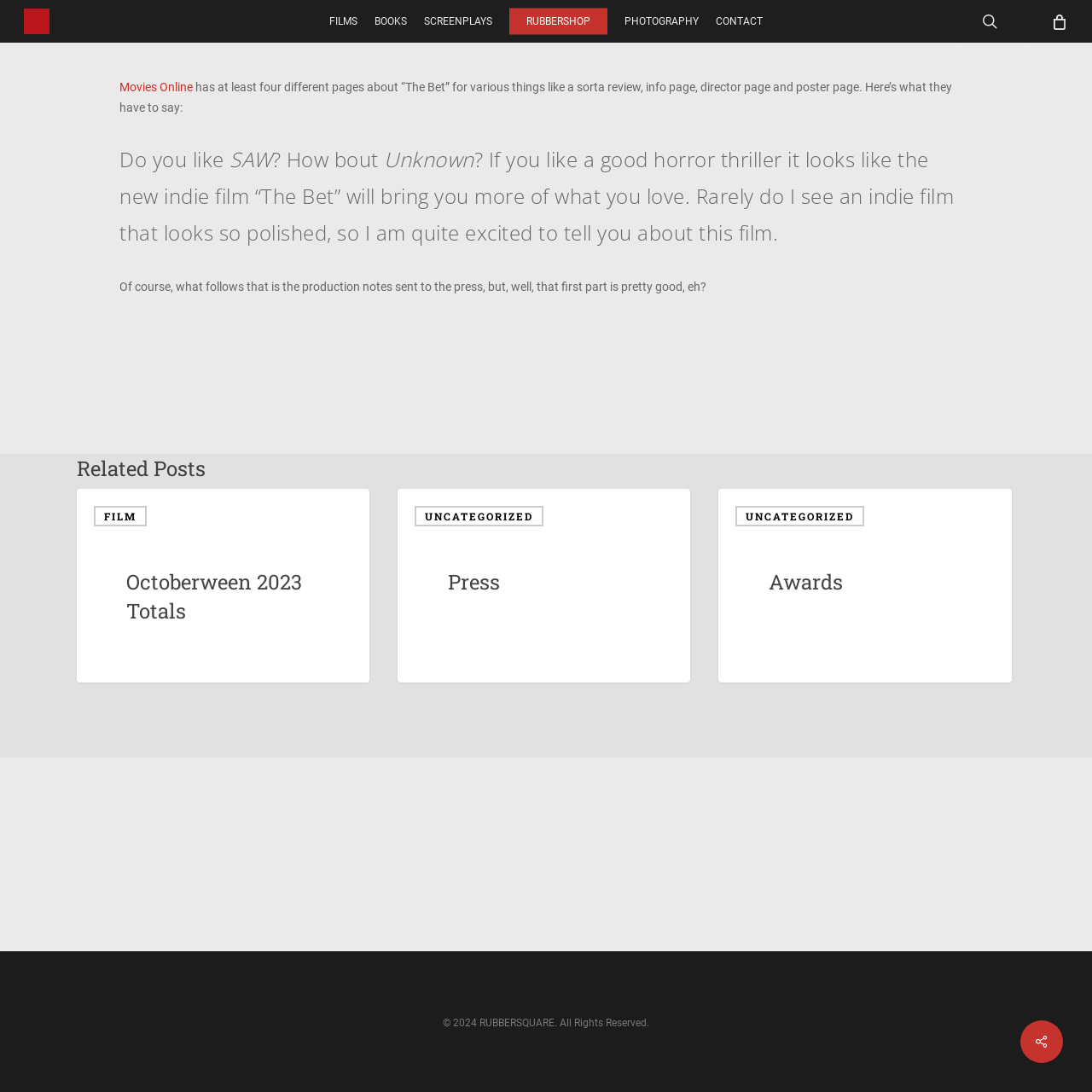Please identify the bounding box coordinates of the element's region that needs to be clicked to fulfill the following instruction: "View Cart". The bounding box coordinates should consist of four float numbers between 0 and 1, i.e., [left, top, right, bottom].

[0.938, 0.0, 1.0, 0.039]